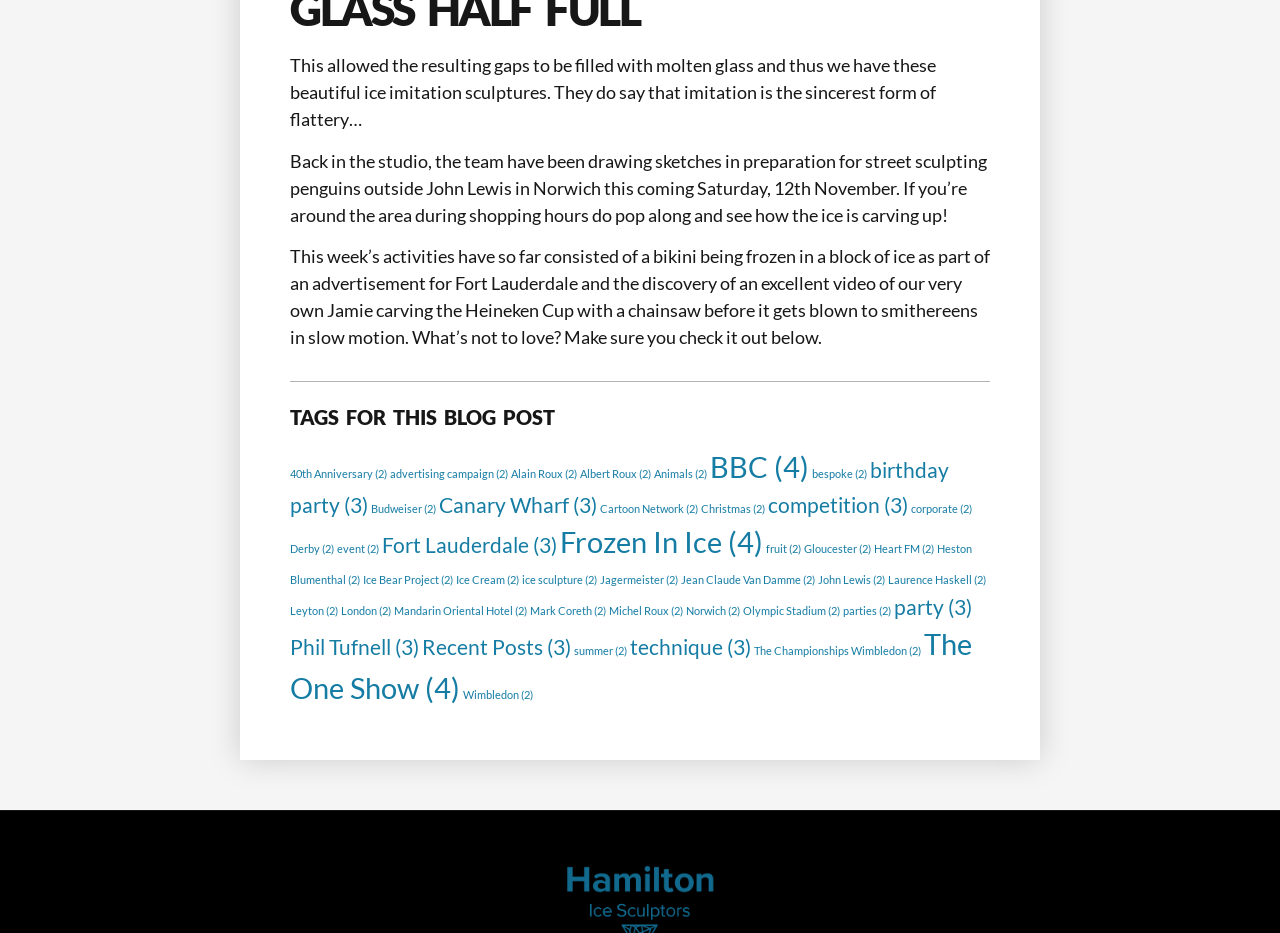Locate the bounding box of the UI element with the following description: "Leyton (2)".

[0.227, 0.647, 0.264, 0.661]